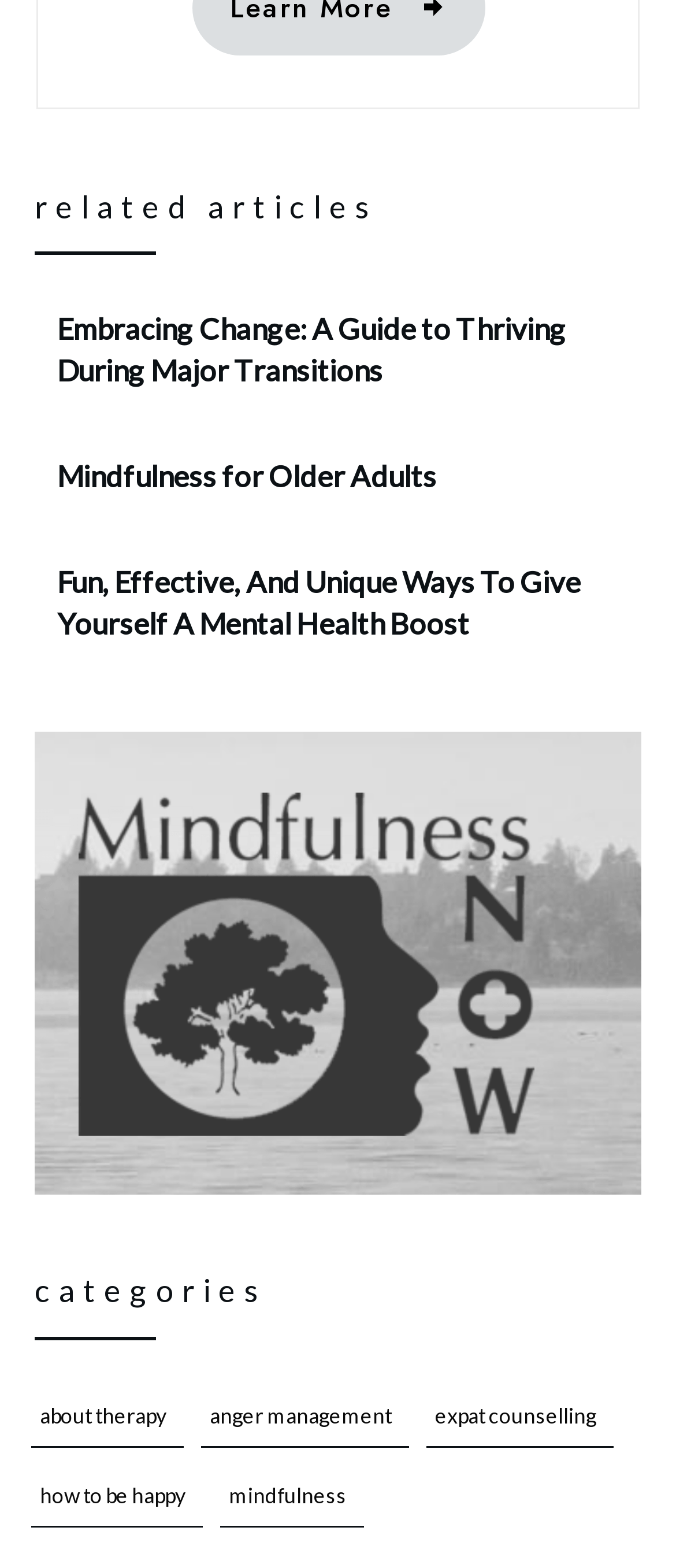Identify the bounding box coordinates of the section that should be clicked to achieve the task described: "learn about fun ways to give yourself a mental health boost".

[0.085, 0.359, 0.859, 0.409]